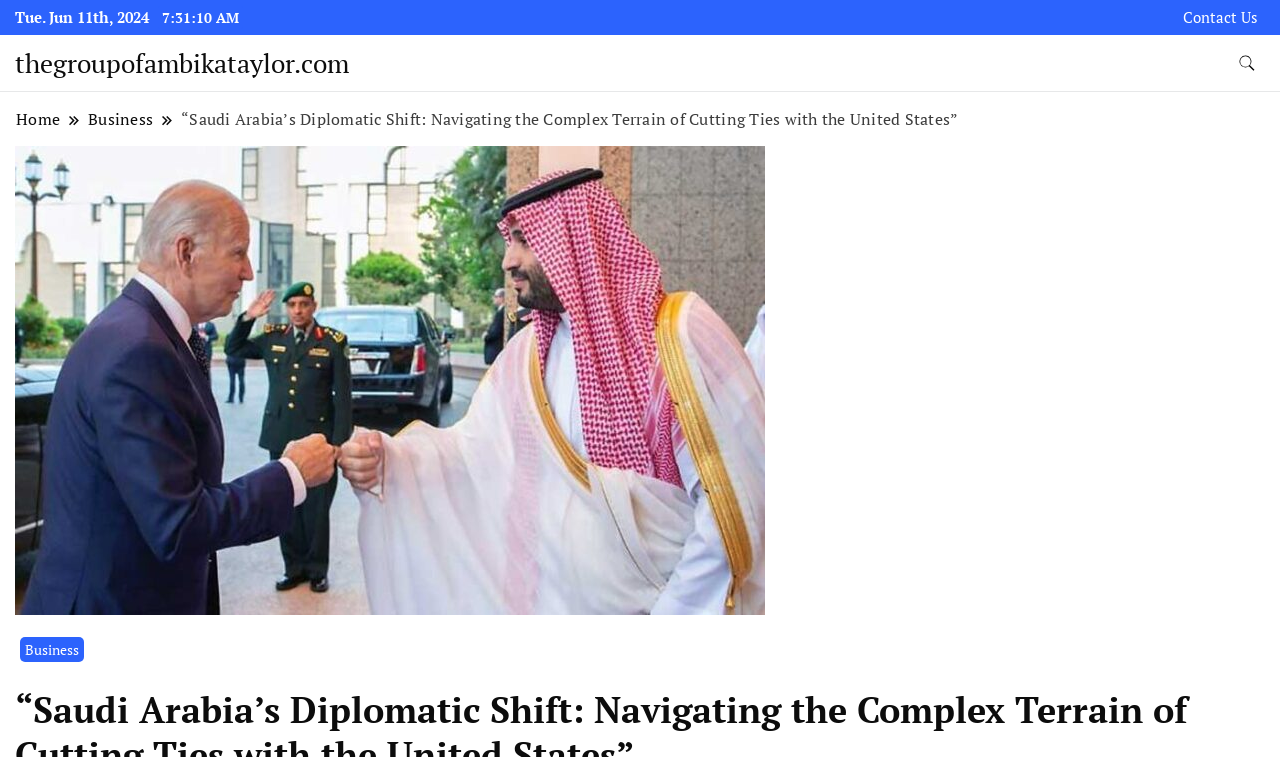What is the category of the article?
Give a detailed explanation using the information visible in the image.

I found the category of the article by looking at the breadcrumb navigation, where it says 'Business' in a link element.